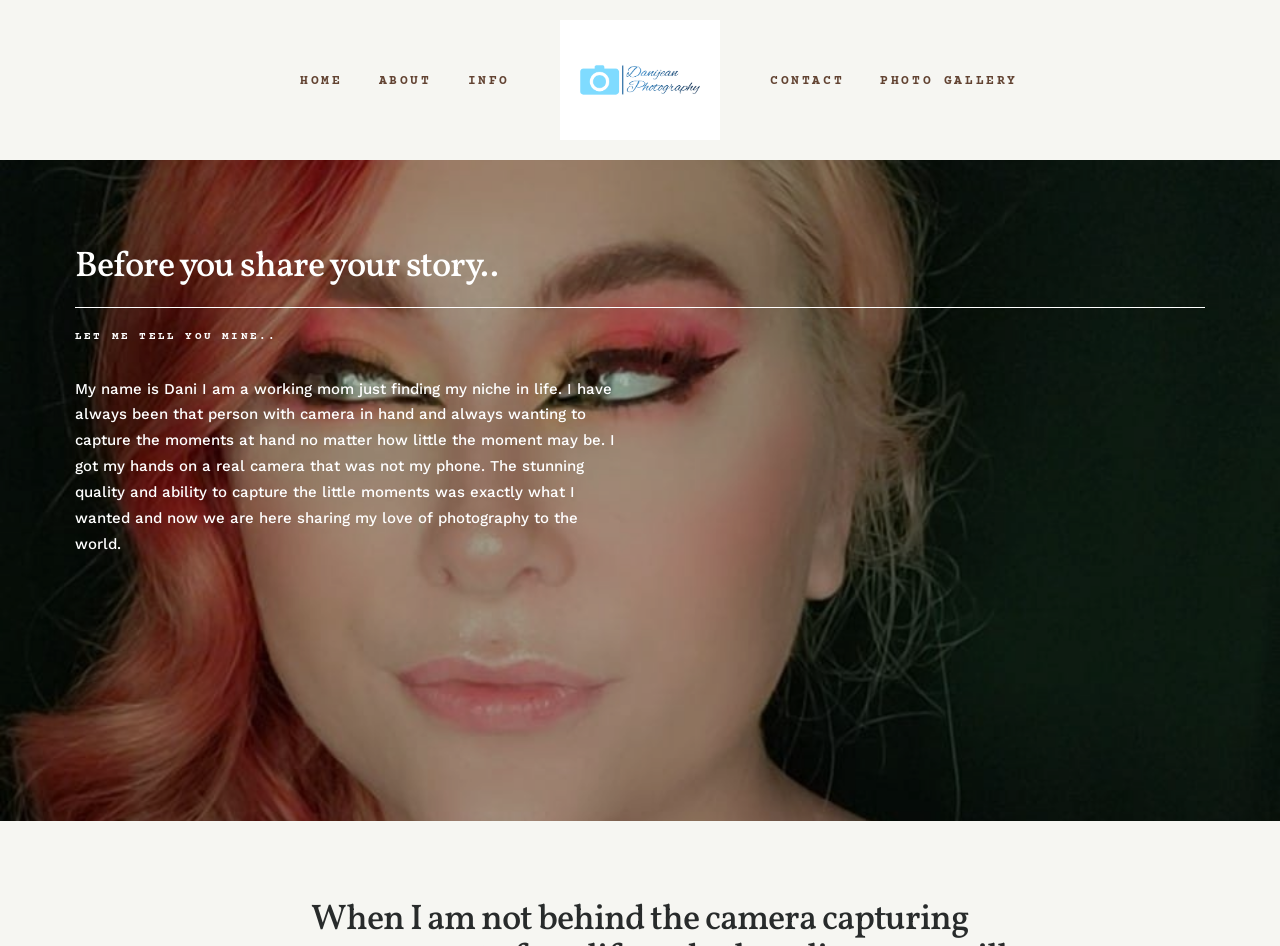Locate the bounding box of the UI element described in the following text: "parent_node: HOME".

[0.398, 0.021, 0.602, 0.148]